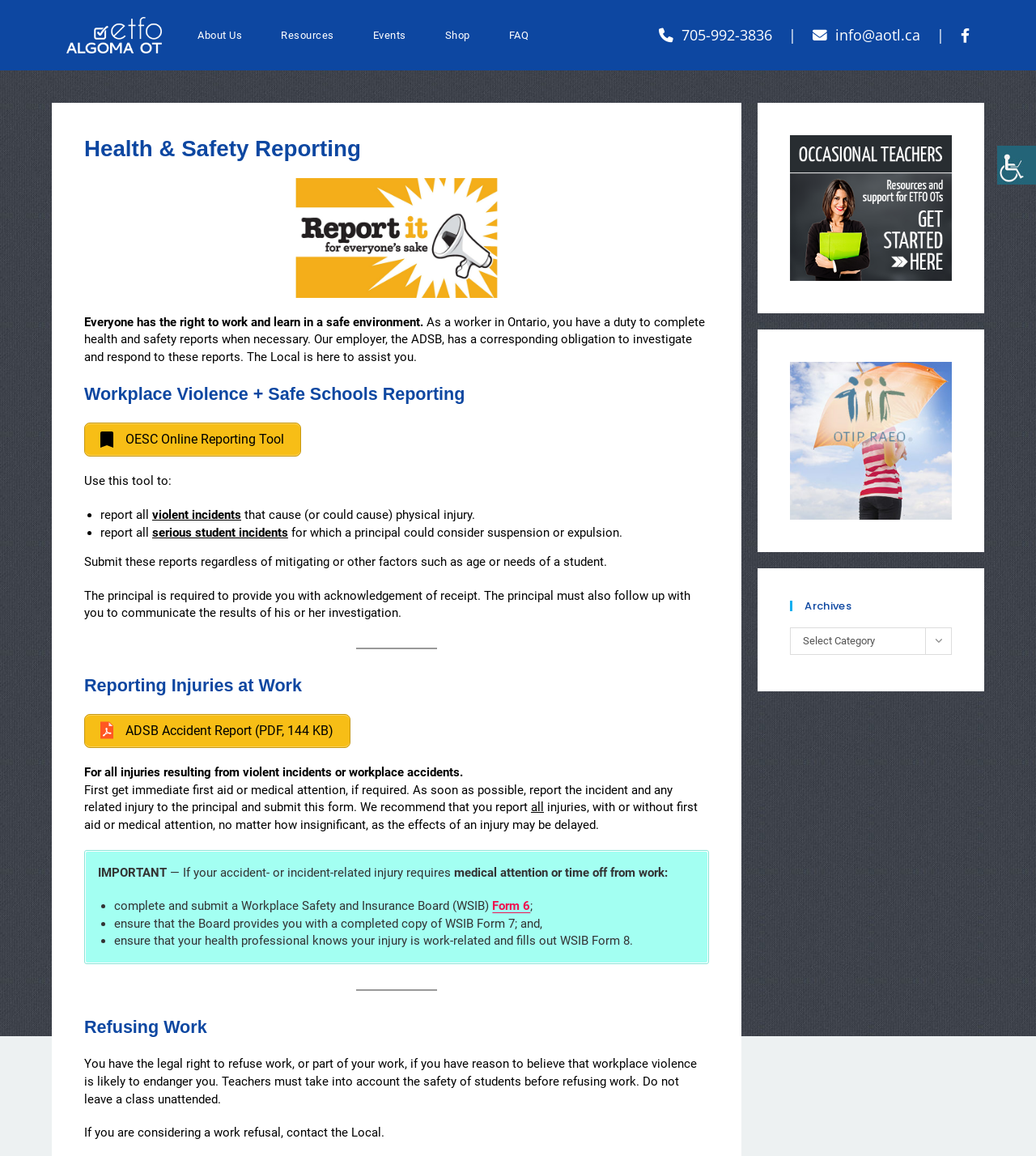Determine the bounding box for the UI element as described: "alt="ETFO Algoma Occasional Teacher Local"". The coordinates should be represented as four float numbers between 0 and 1, formatted as [left, top, right, bottom].

[0.064, 0.024, 0.156, 0.035]